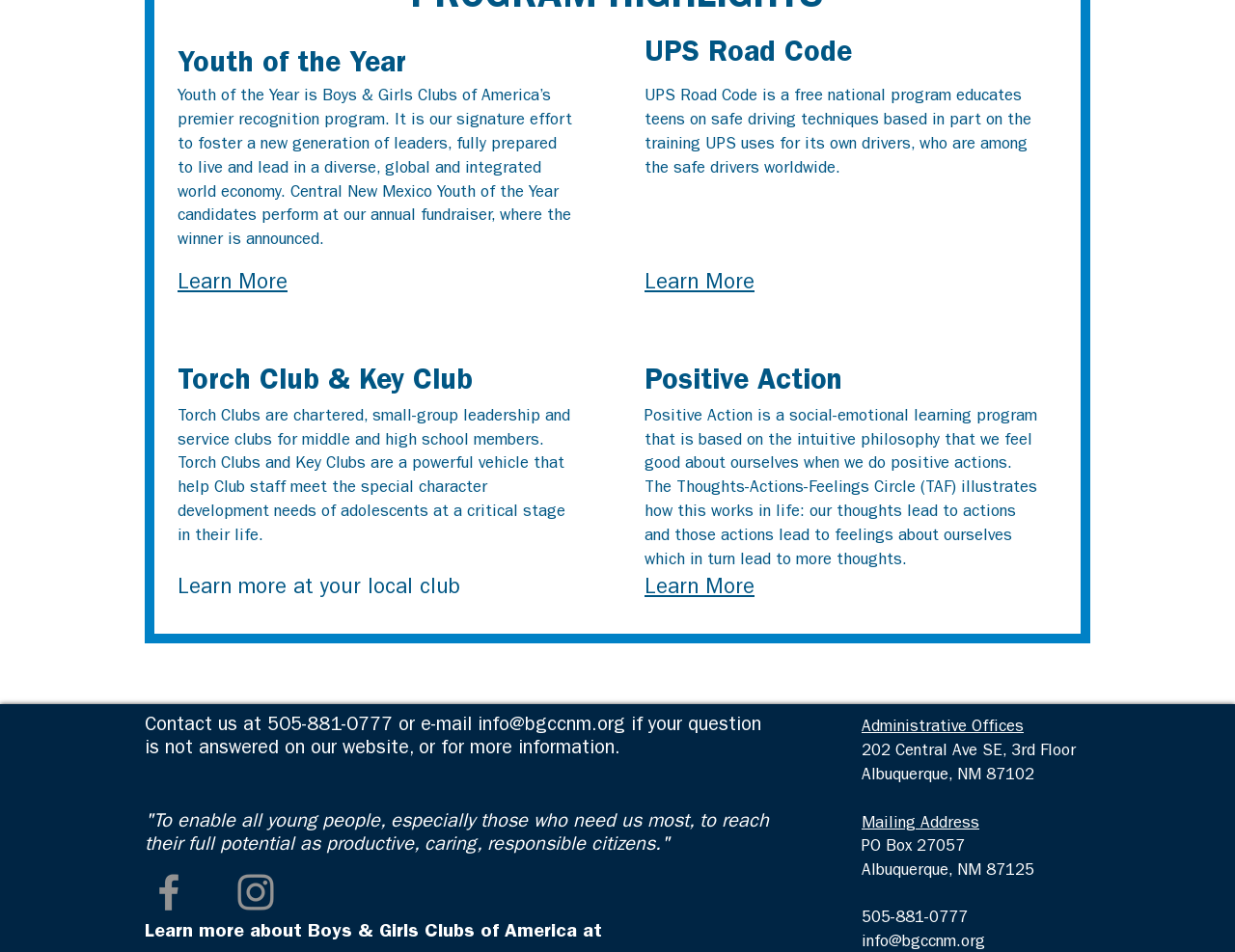Provide the bounding box coordinates for the UI element described in this sentence: "Learn More". The coordinates should be four float values between 0 and 1, i.e., [left, top, right, bottom].

[0.522, 0.283, 0.611, 0.308]